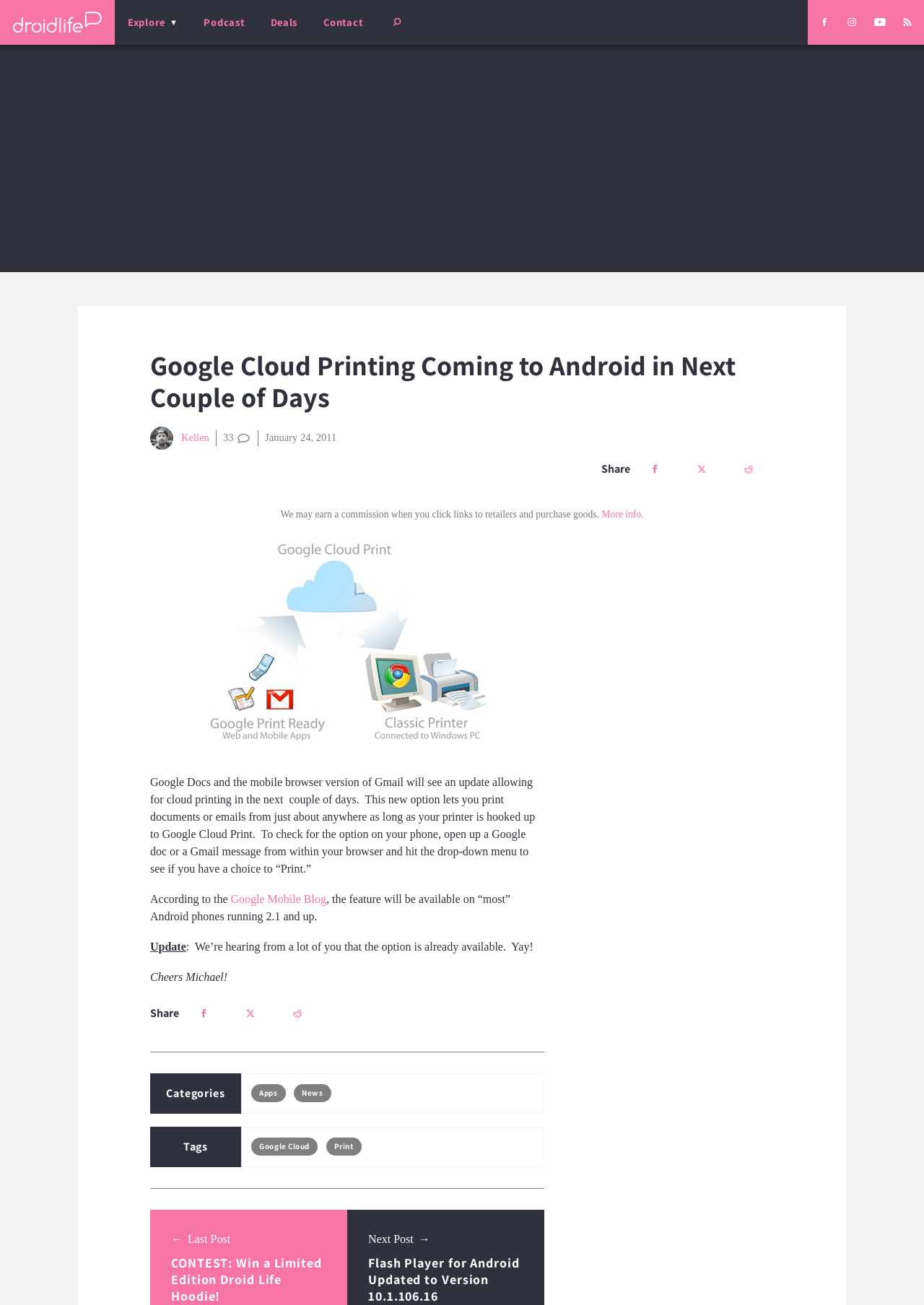Please determine the bounding box coordinates for the element that should be clicked to follow these instructions: "Read the 'Google Cloud Printing Coming to Android in Next Couple of Days' article".

[0.162, 0.269, 0.837, 0.317]